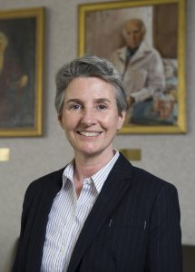Provide a comprehensive description of the image.

This image features Kathy Albers, PhD, a professor specializing in Medicine within the Gastroenterology department at the University of Pittsburgh. She is depicted smiling and dressed in a dark suit over a light-colored shirt, standing in a professional environment. In the background, there are two portrait paintings that suggest a scholarly atmosphere, likely indicating her position within a prestigious academic setting. Dr. Albers is known for her research on neurotrophic growth factors and their impact on sensory neuron properties, particularly related to pain and nerve injury pathways.